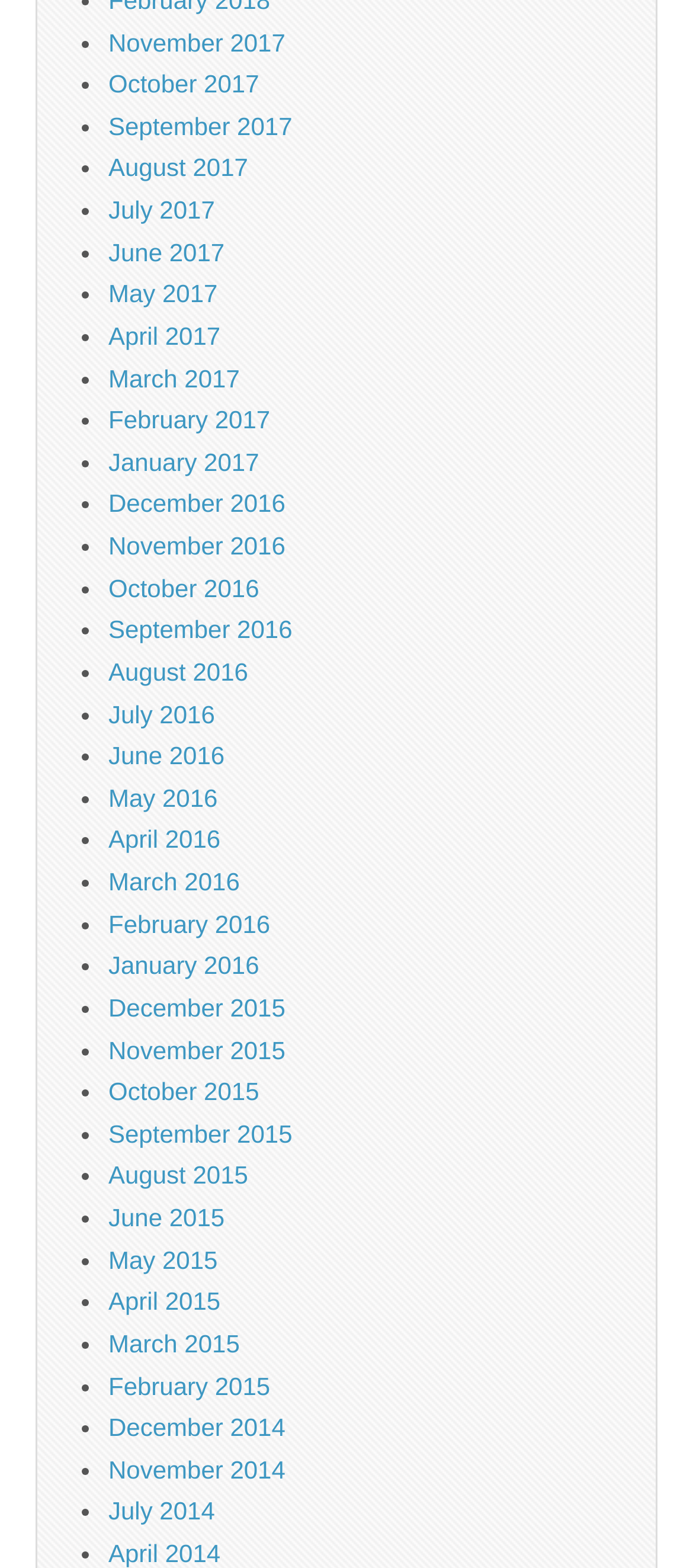Select the bounding box coordinates of the element I need to click to carry out the following instruction: "View November 2017".

[0.156, 0.018, 0.412, 0.036]